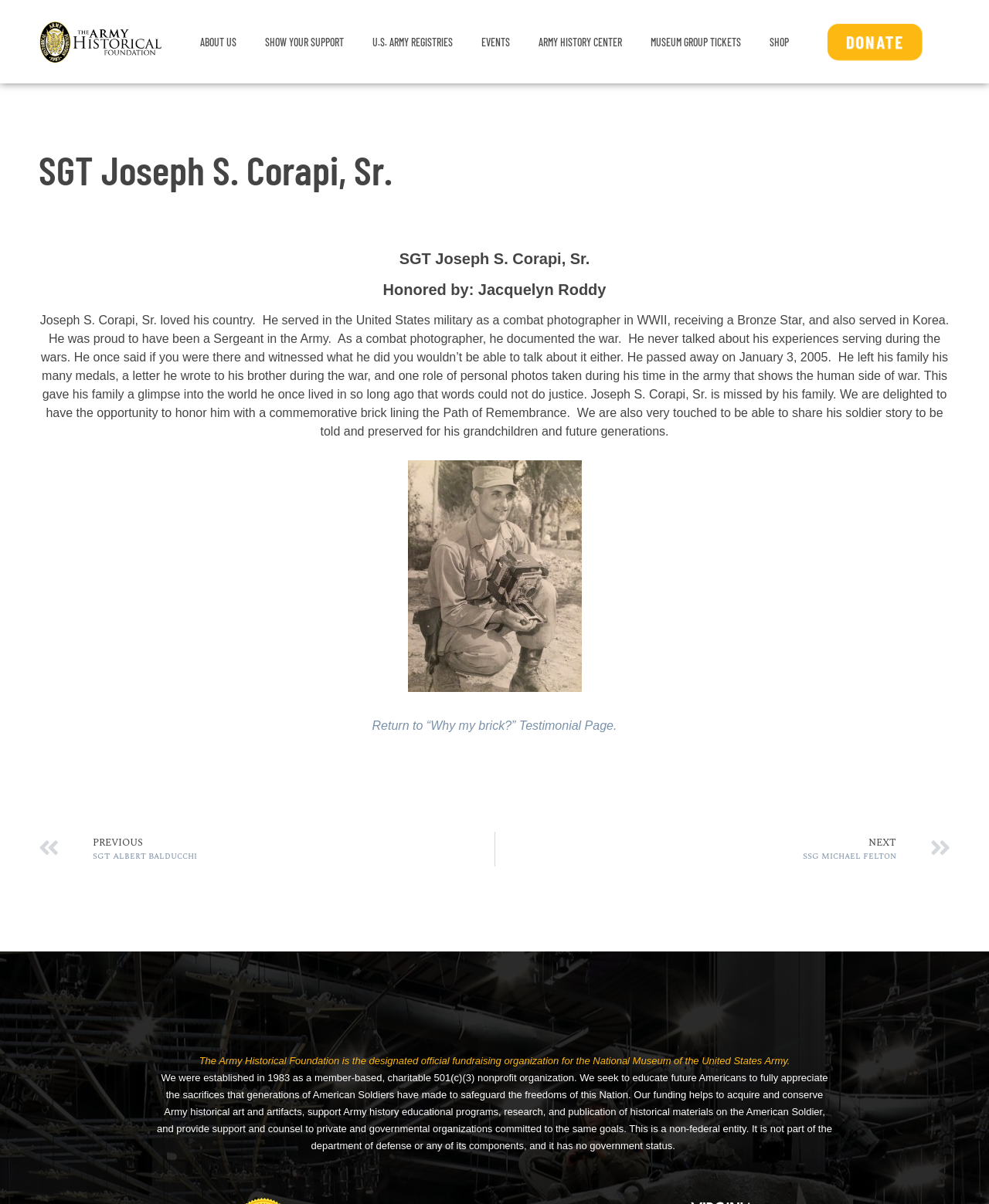Using the element description: "About Us", determine the bounding box coordinates. The coordinates should be in the format [left, top, right, bottom], with values between 0 and 1.

[0.202, 0.028, 0.239, 0.041]